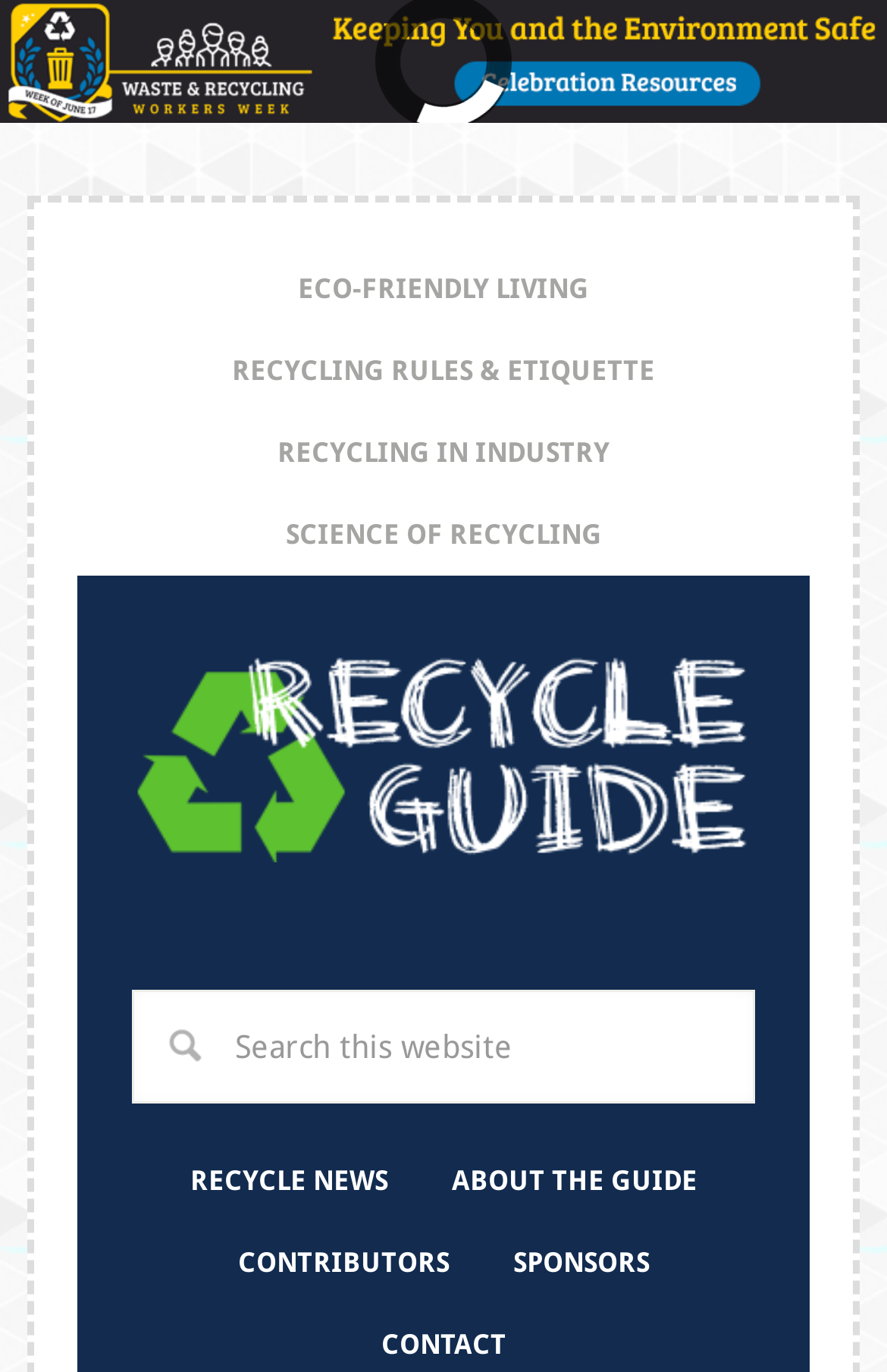What is the purpose of the search box?
Could you please answer the question thoroughly and with as much detail as possible?

The search box is located at the top right of the webpage, and it allows users to search for specific content within the website. The search box has a placeholder text 'Search this website', which indicates its purpose.